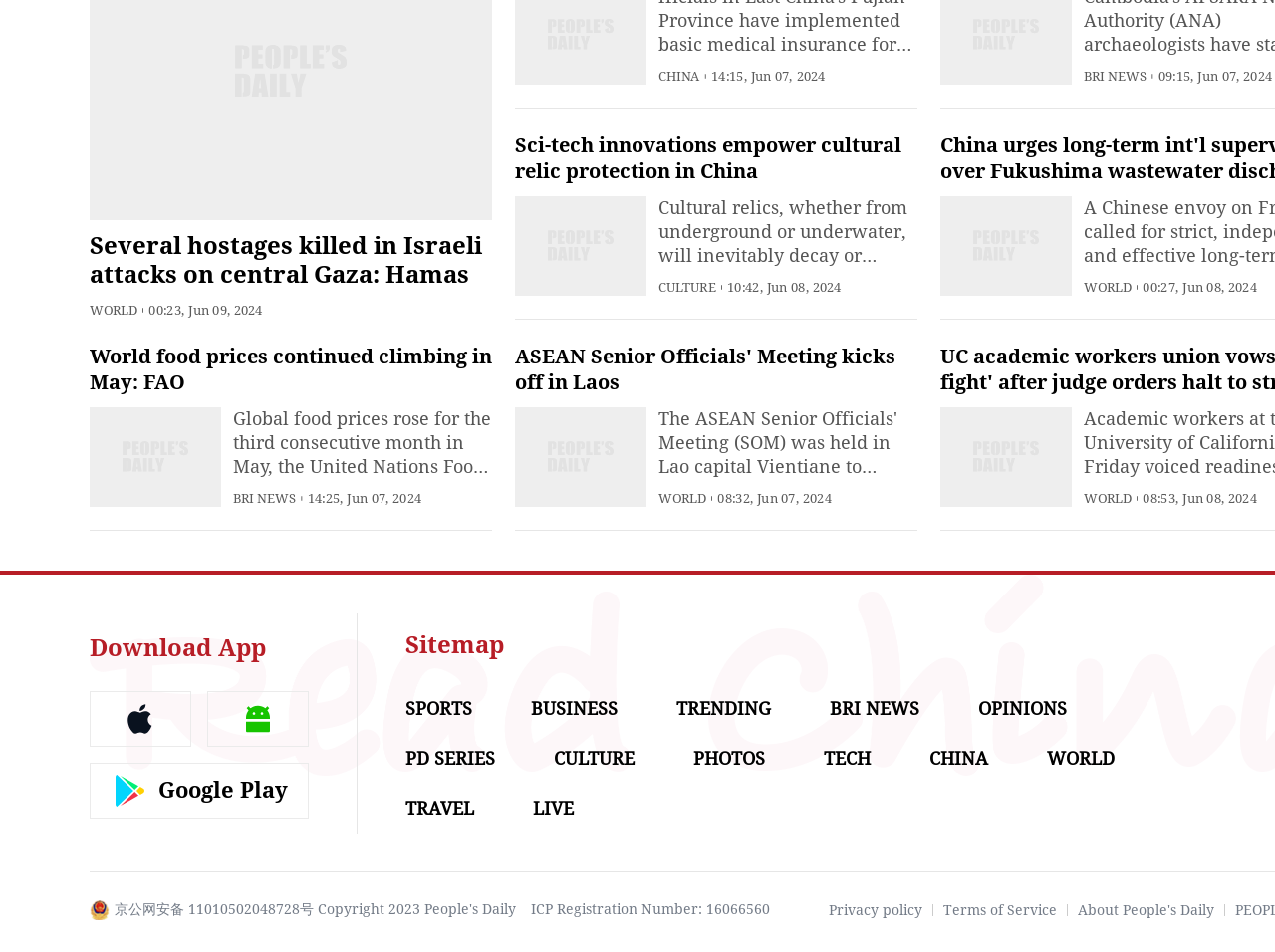Point out the bounding box coordinates of the section to click in order to follow this instruction: "Search for something".

None